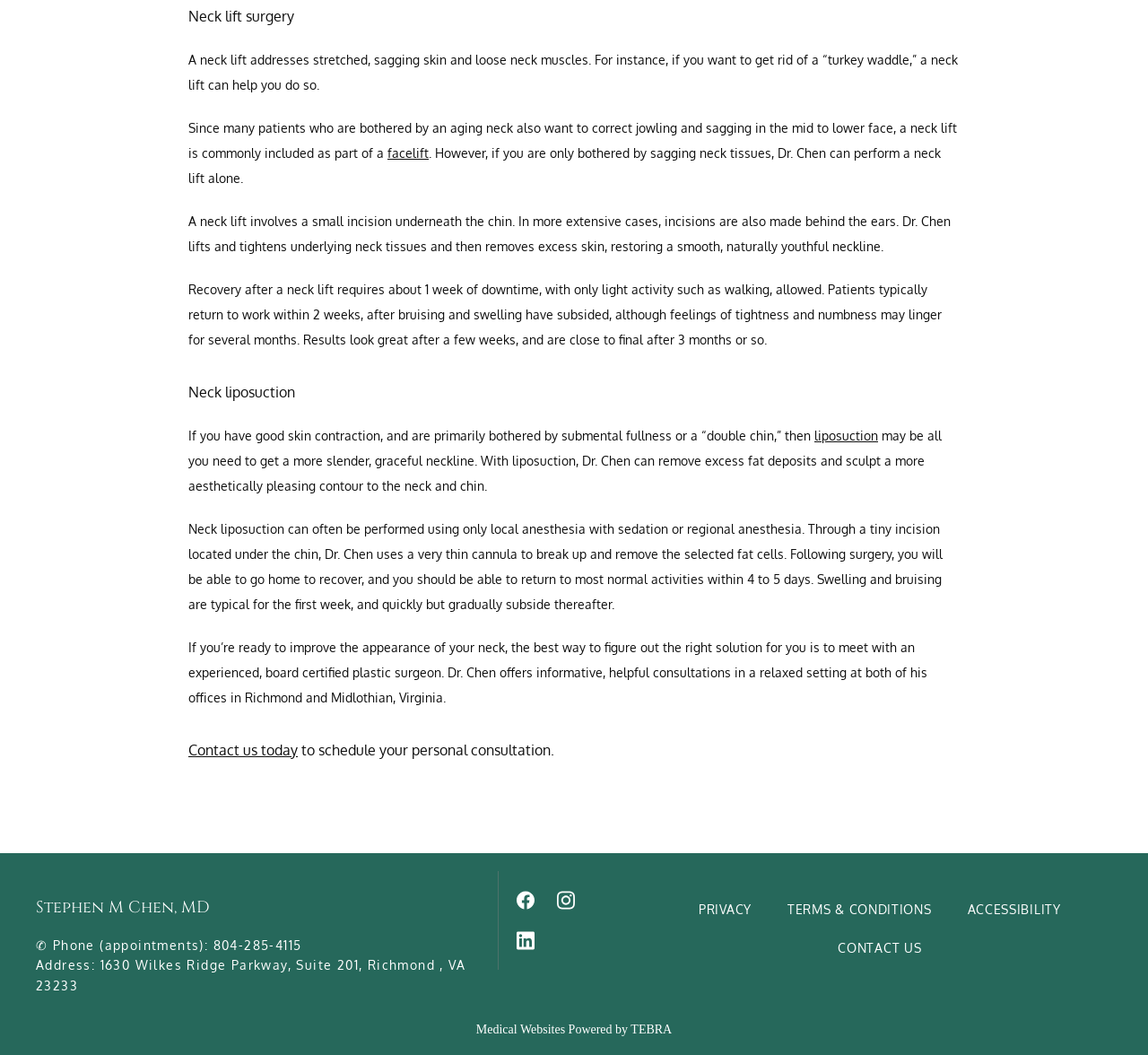Show the bounding box coordinates of the element that should be clicked to complete the task: "Learn about facelift".

[0.338, 0.138, 0.373, 0.152]